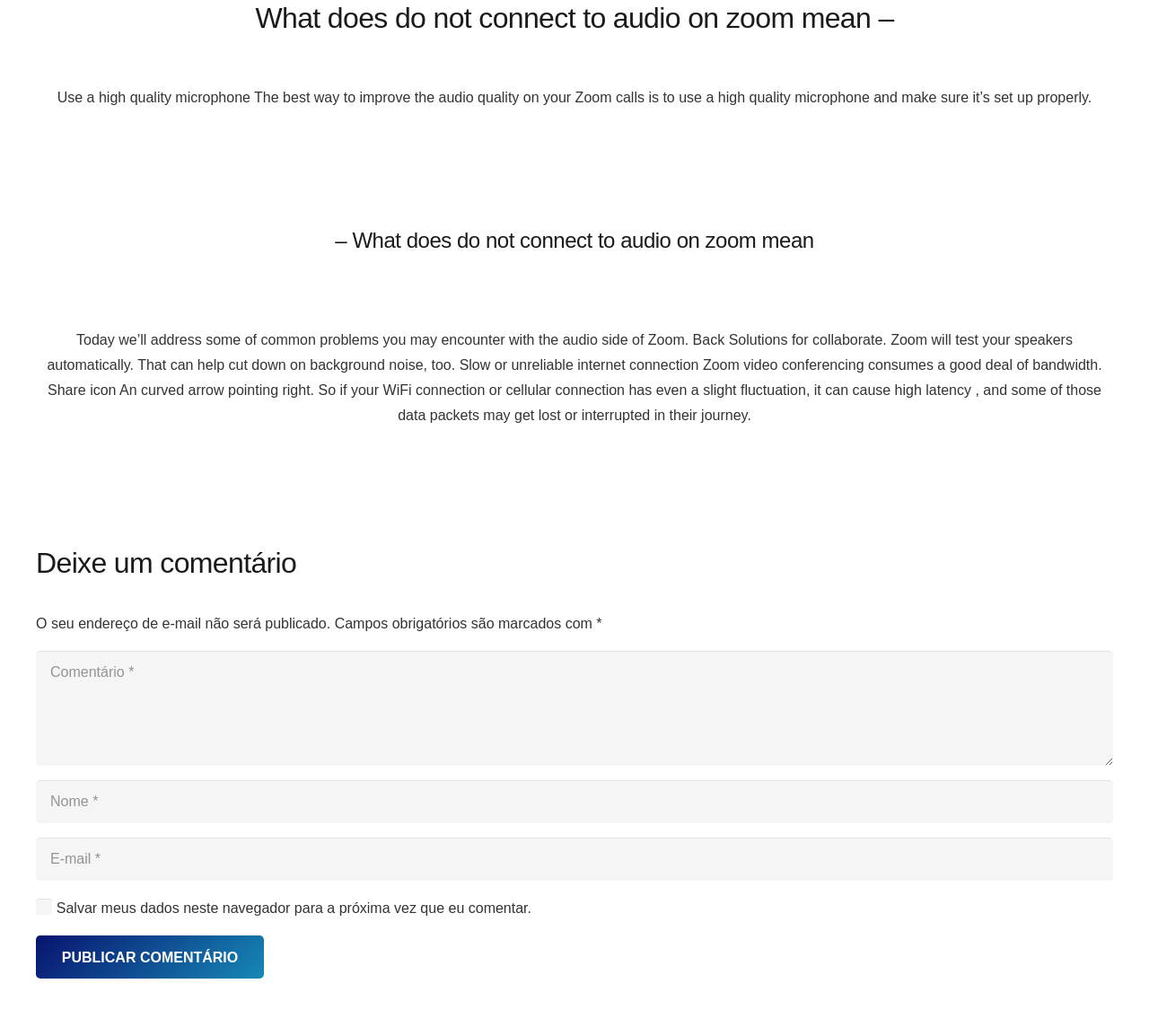What is required to submit a comment on this webpage?
Using the image, answer in one word or phrase.

Name, E-mail, and Comment